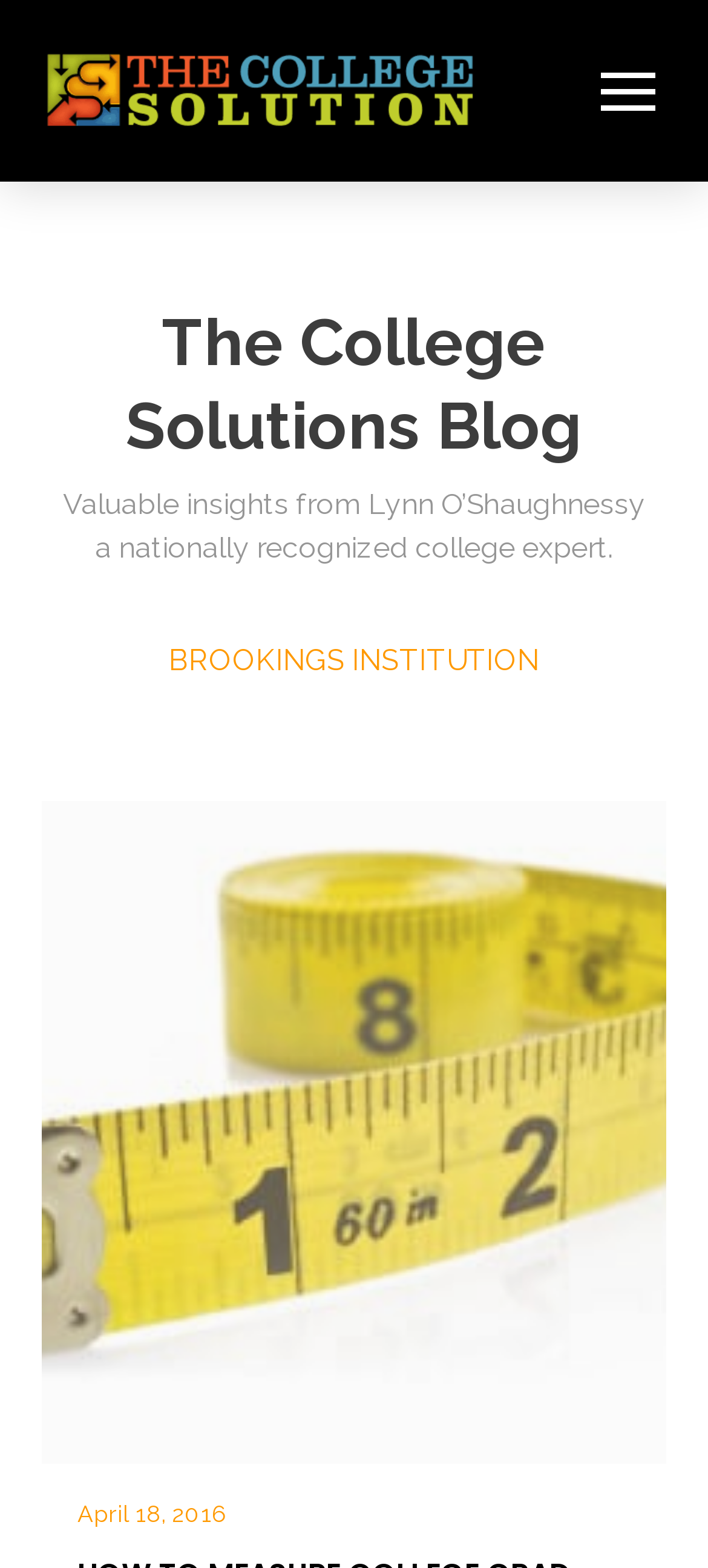Please reply to the following question using a single word or phrase: 
What is the purpose of the button on the top-right corner of the webpage?

Toggle Off Canvas Content